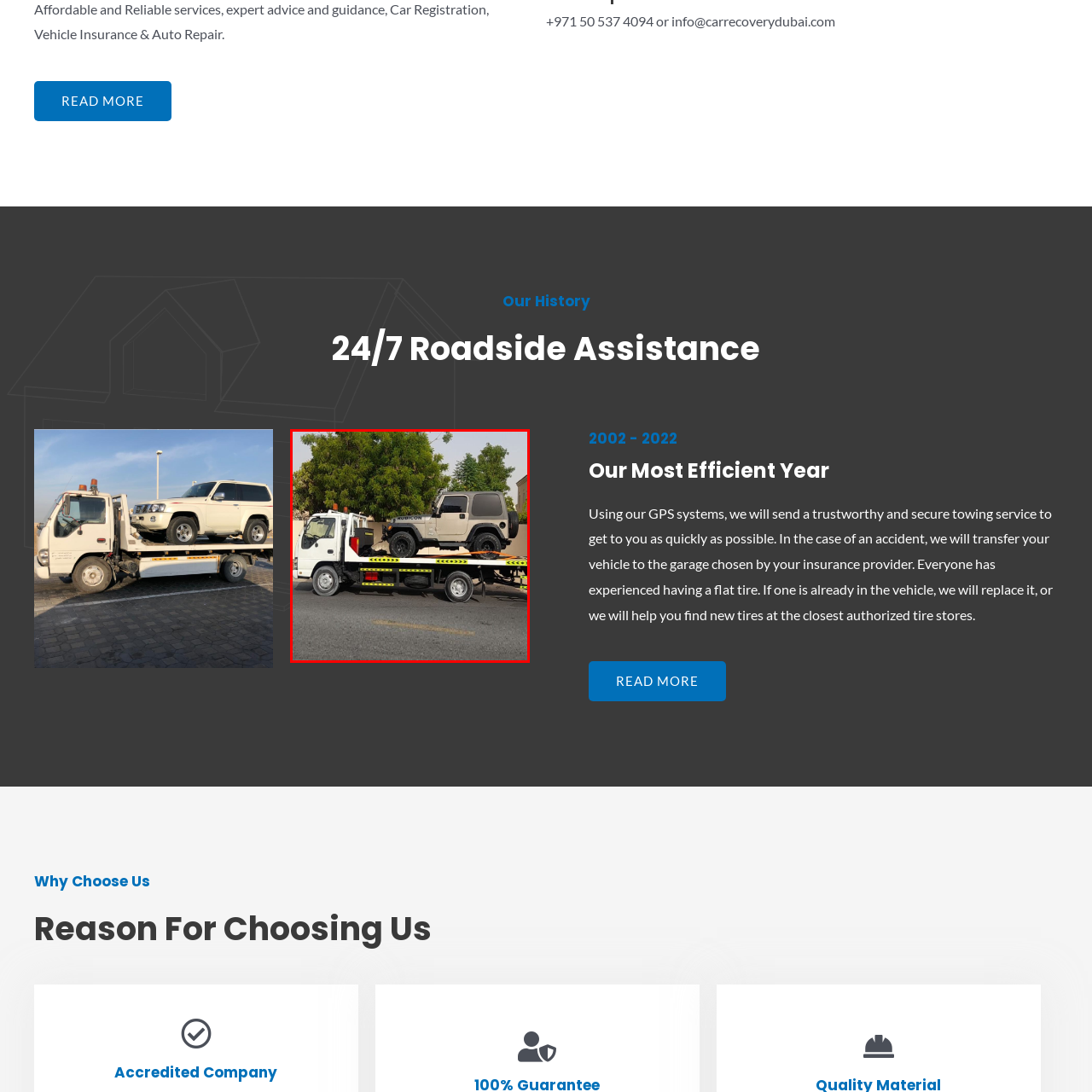Inspect the image within the red box and provide a detailed and thorough answer to the following question: What is the environment like in the background?

The caption describes the scene as being set against a backdrop of greenery, with trees visible in the background, indicating a well-maintained environment.